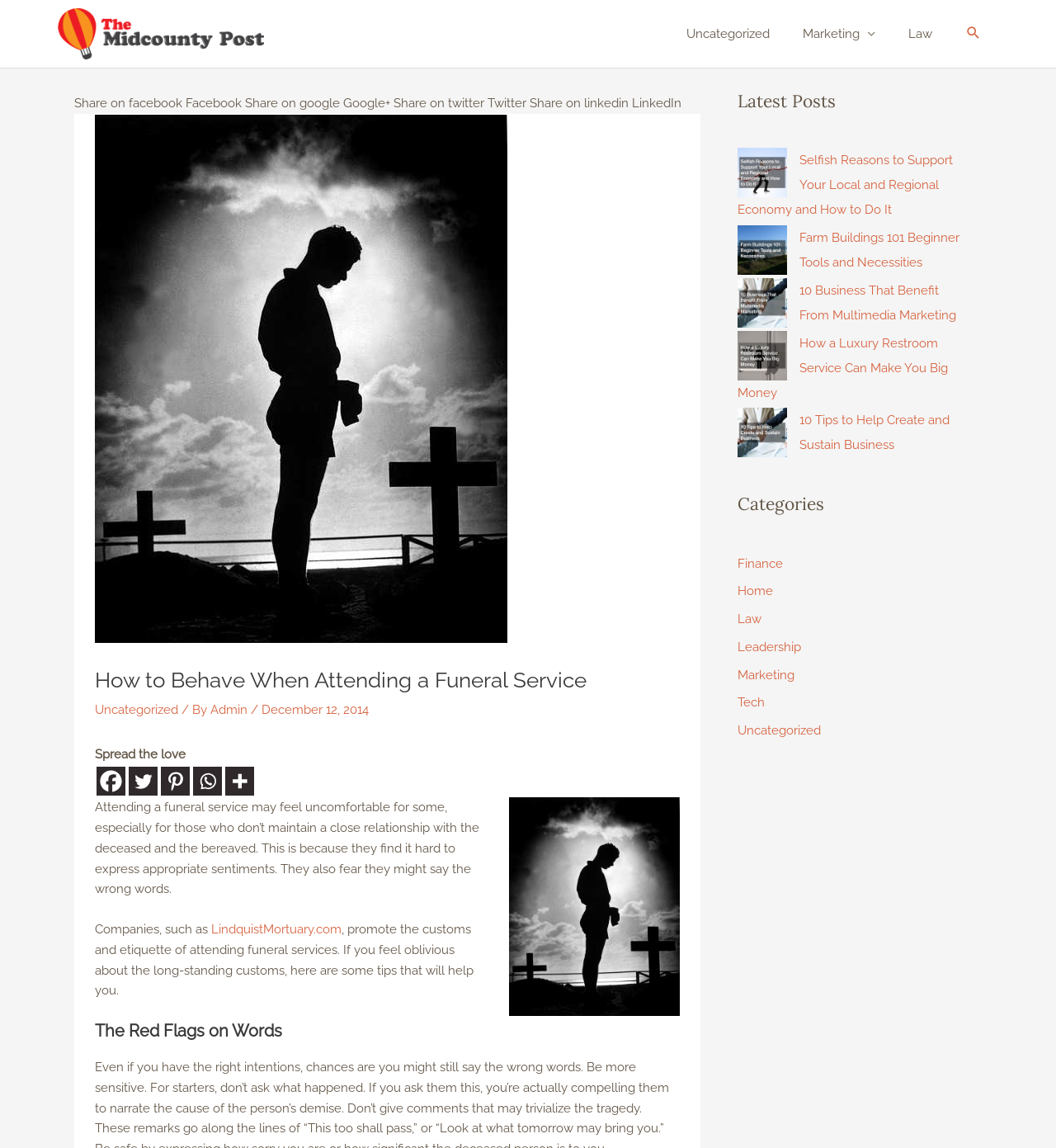What is the purpose of the 'Share on' section?
Based on the image, please offer an in-depth response to the question.

The 'Share on' section contains links to various social media platforms such as Facebook, Twitter, and LinkedIn, indicating that its purpose is to allow users to share the article on these platforms.